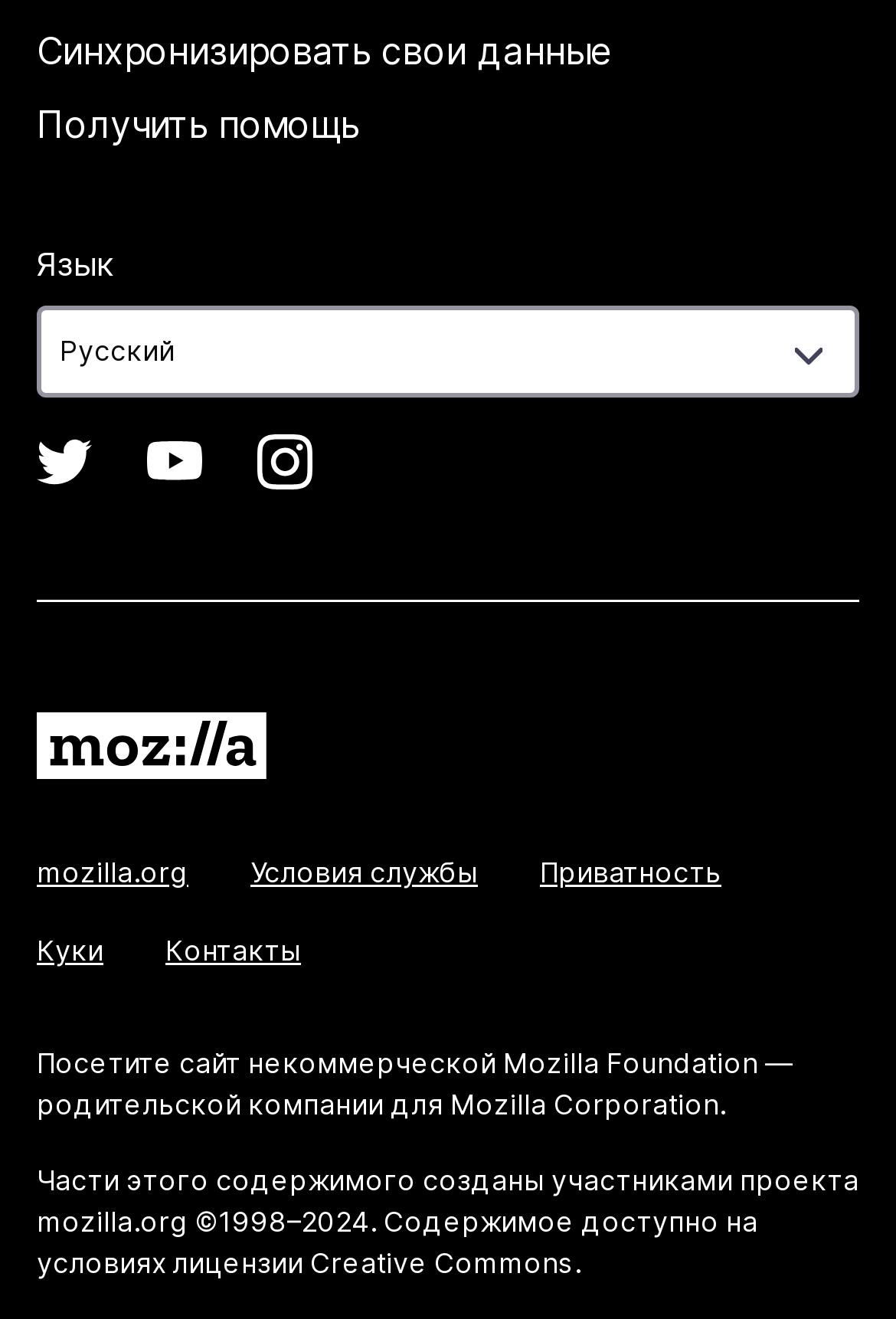Determine the bounding box coordinates of the clickable region to follow the instruction: "Get help".

[0.041, 0.077, 0.4, 0.111]